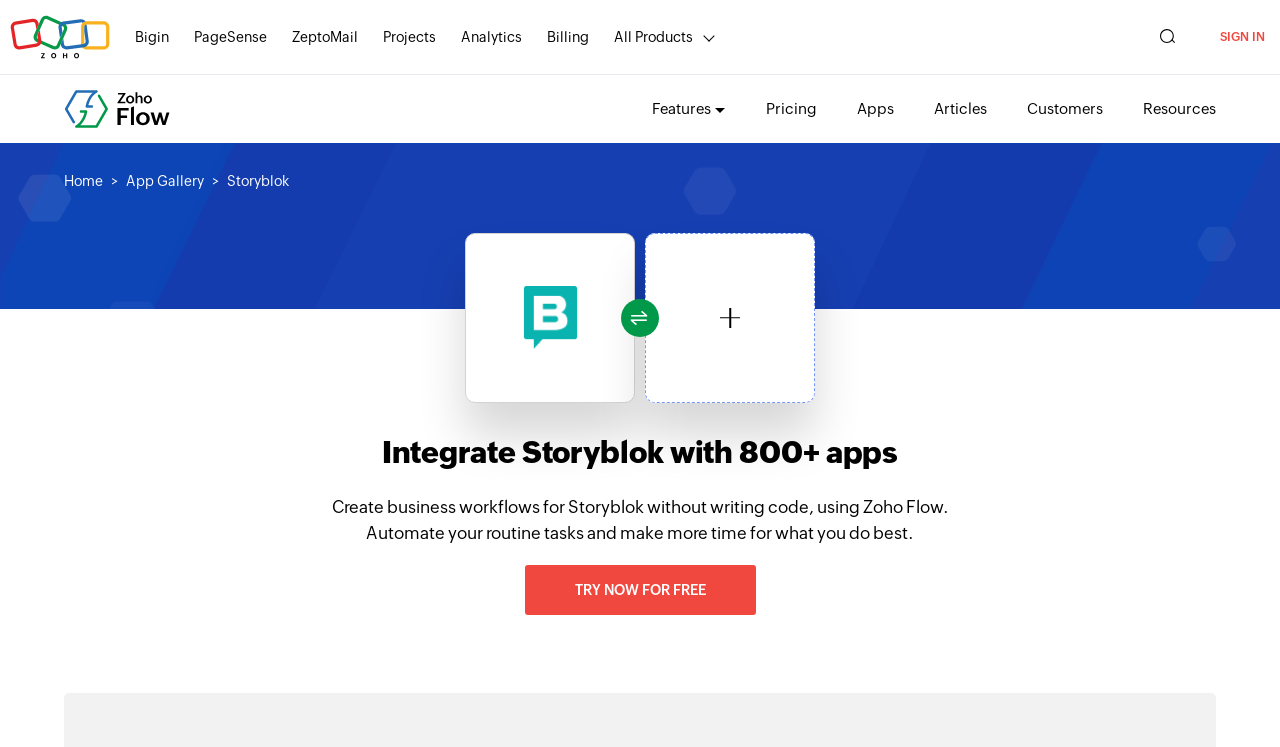Given the element description Articles, identify the bounding box coordinates for the UI element on the webpage screenshot. The format should be (top-left x, top-left y, bottom-right x, bottom-right y), with values between 0 and 1.

[0.73, 0.11, 0.771, 0.182]